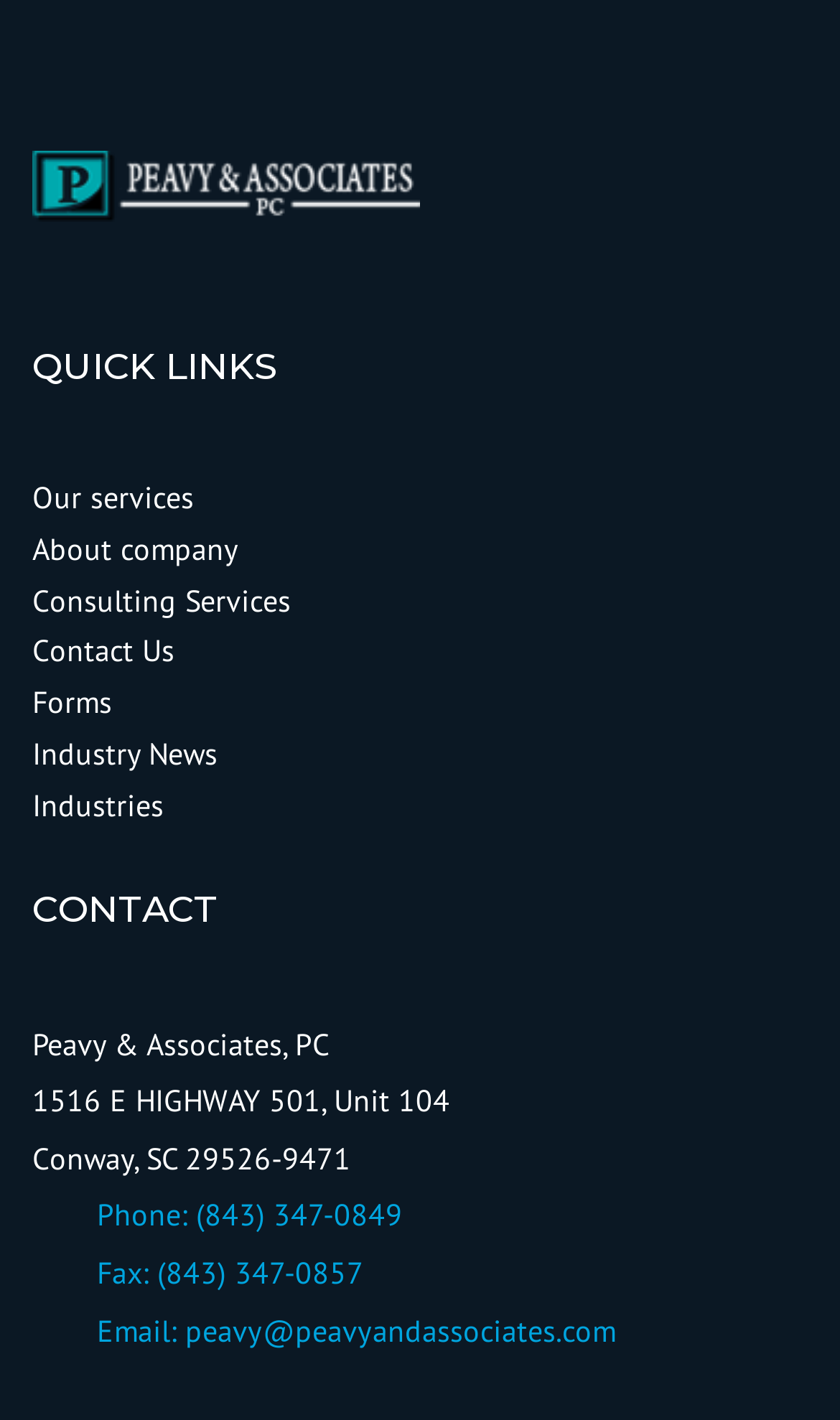Please specify the bounding box coordinates for the clickable region that will help you carry out the instruction: "Visit 'About company'".

[0.038, 0.373, 0.285, 0.4]